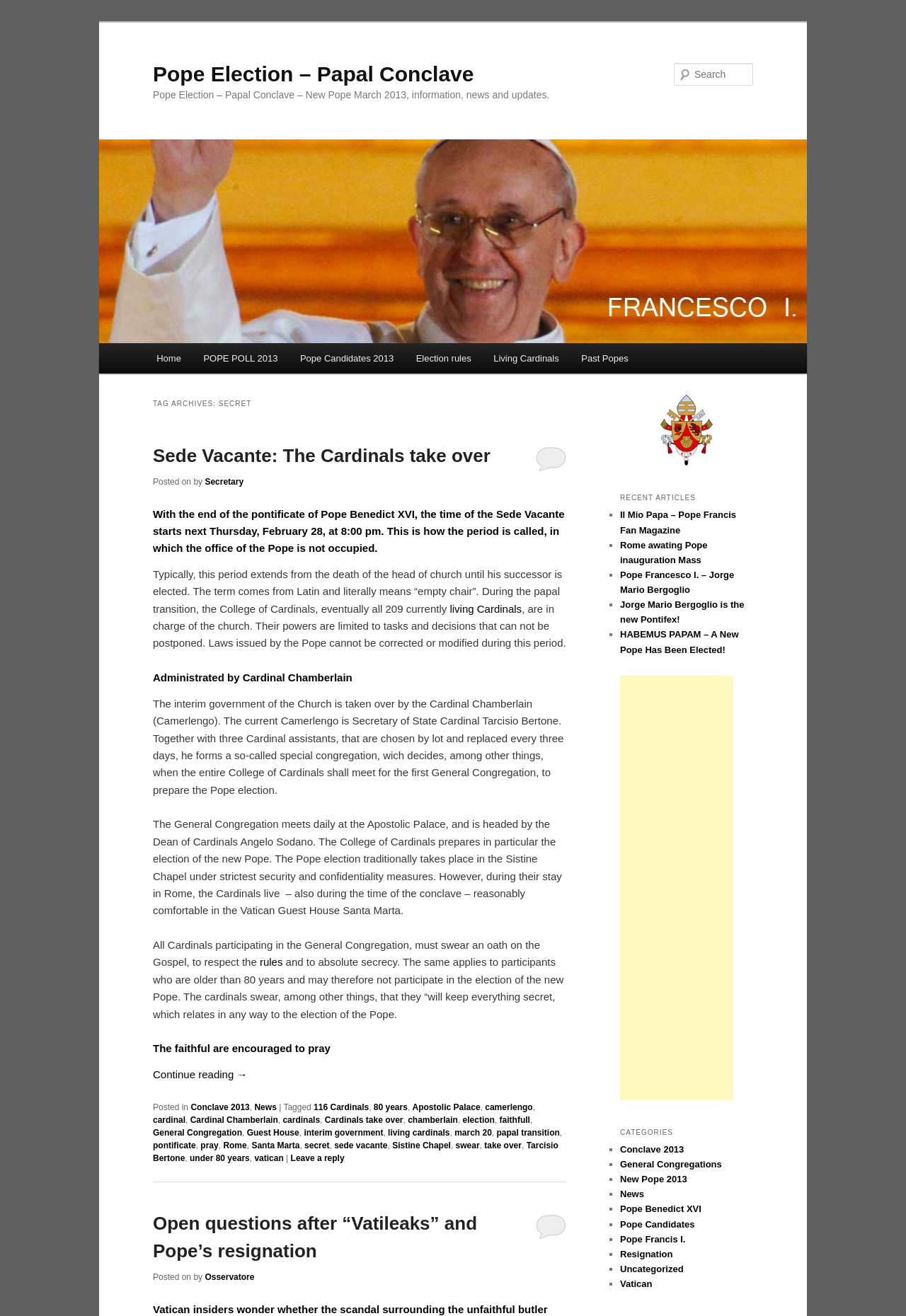Locate and extract the headline of this webpage.

Pope Election – Papal Conclave